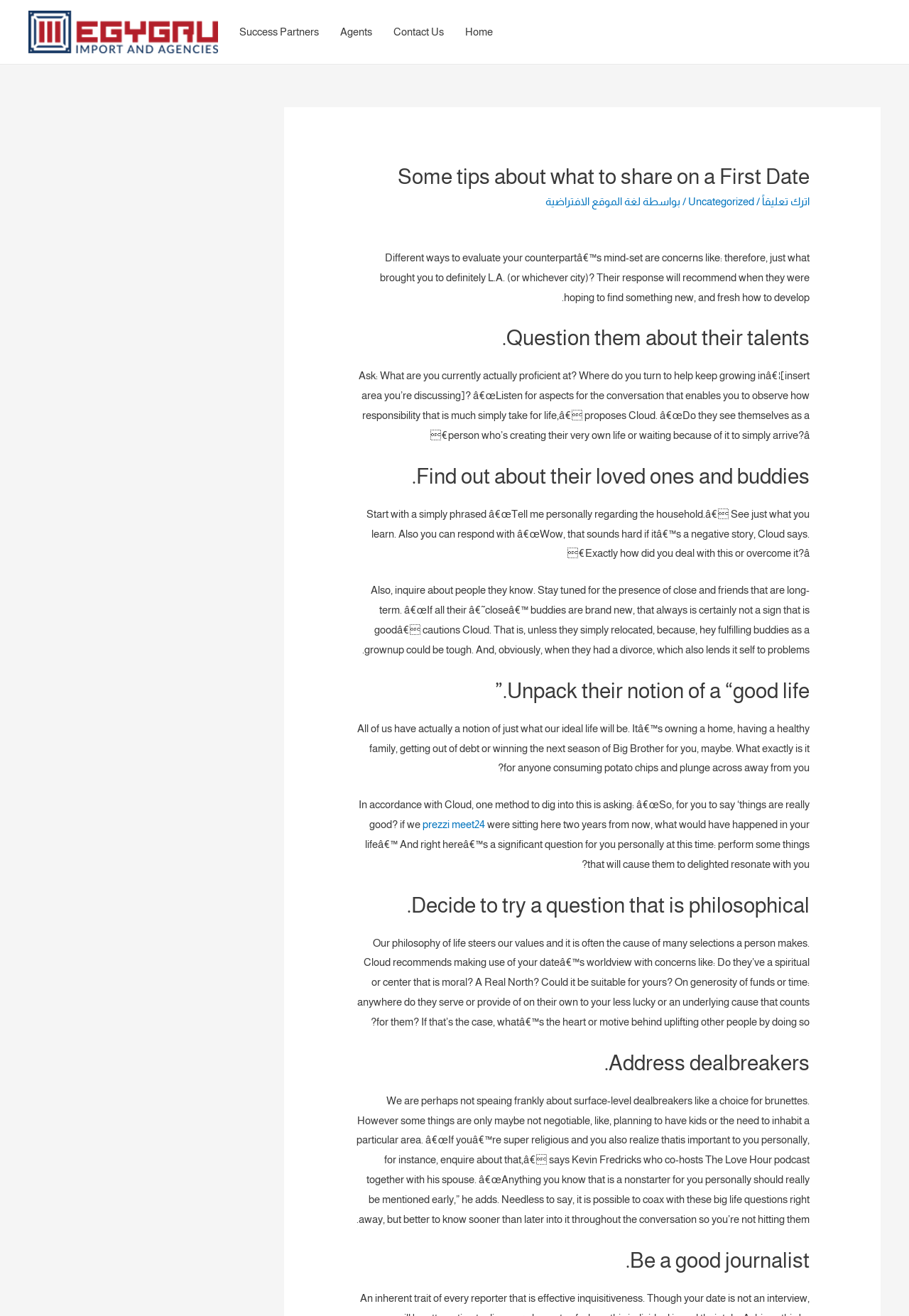What is the purpose of asking about someone's talents on a first date?
Please give a detailed and elaborate answer to the question.

According to the article, asking about someone's talents on a first date can help you observe how much responsibility they take for their life, as suggested by Cloud.